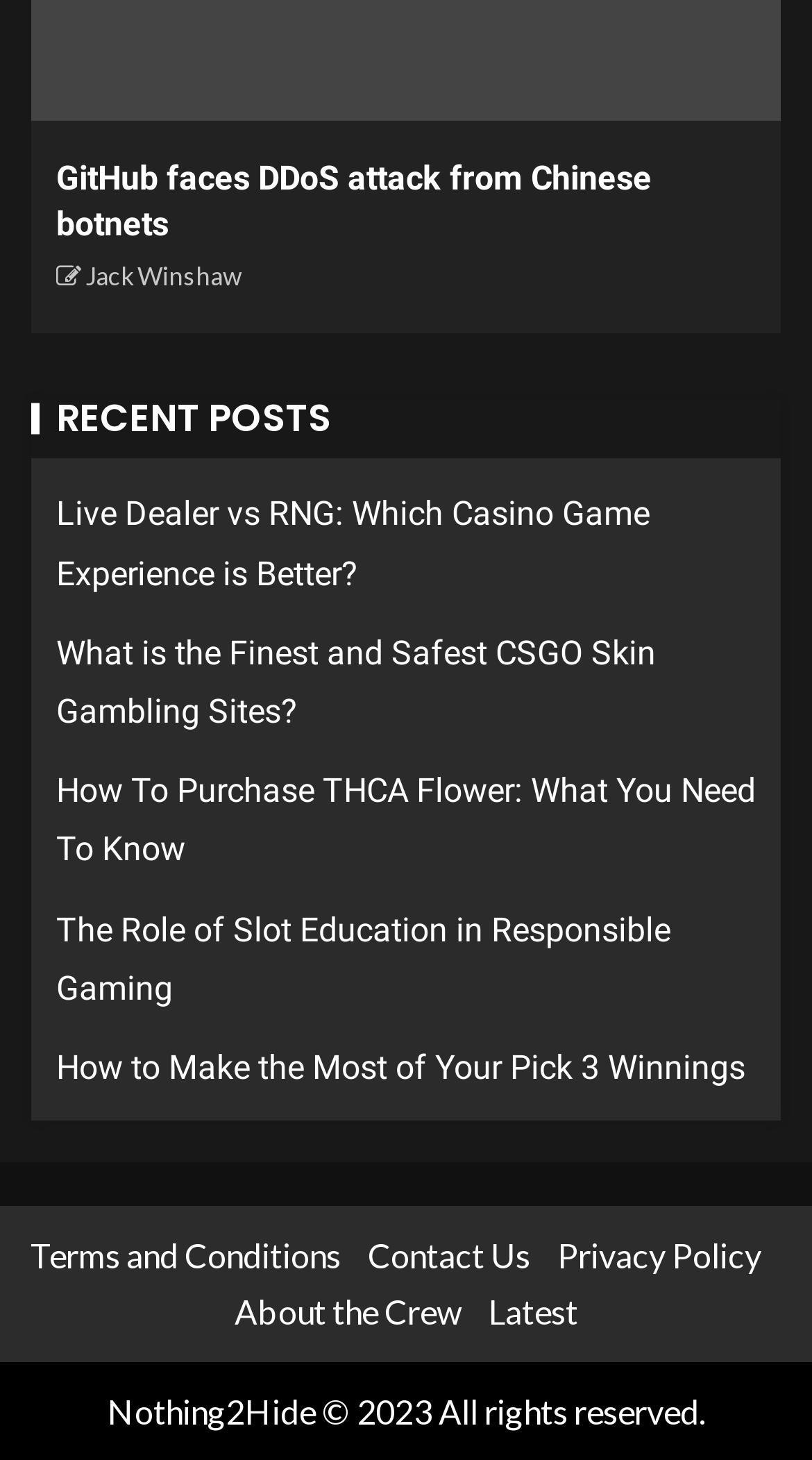Identify the bounding box coordinates for the element you need to click to achieve the following task: "Contact the website administrator". The coordinates must be four float values ranging from 0 to 1, formatted as [left, top, right, bottom].

[0.453, 0.846, 0.653, 0.873]